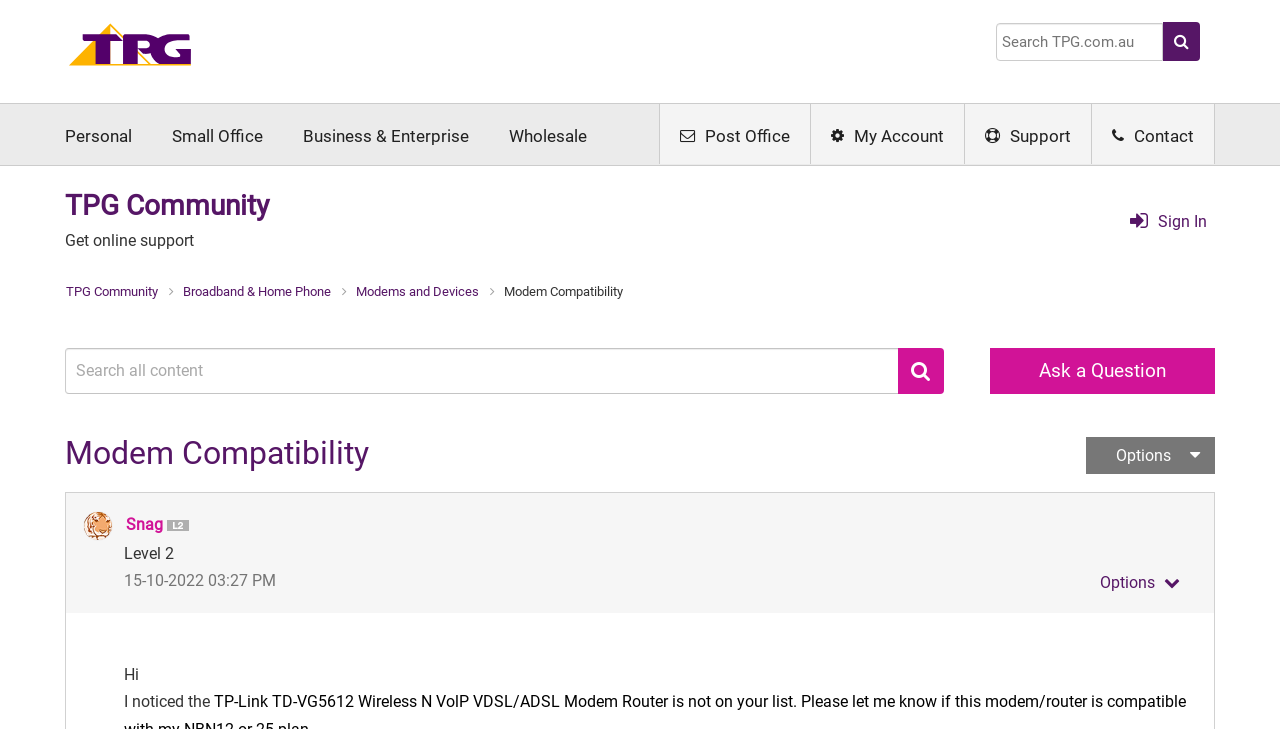Find and indicate the bounding box coordinates of the region you should select to follow the given instruction: "Search for something".

[0.778, 0.031, 0.909, 0.084]